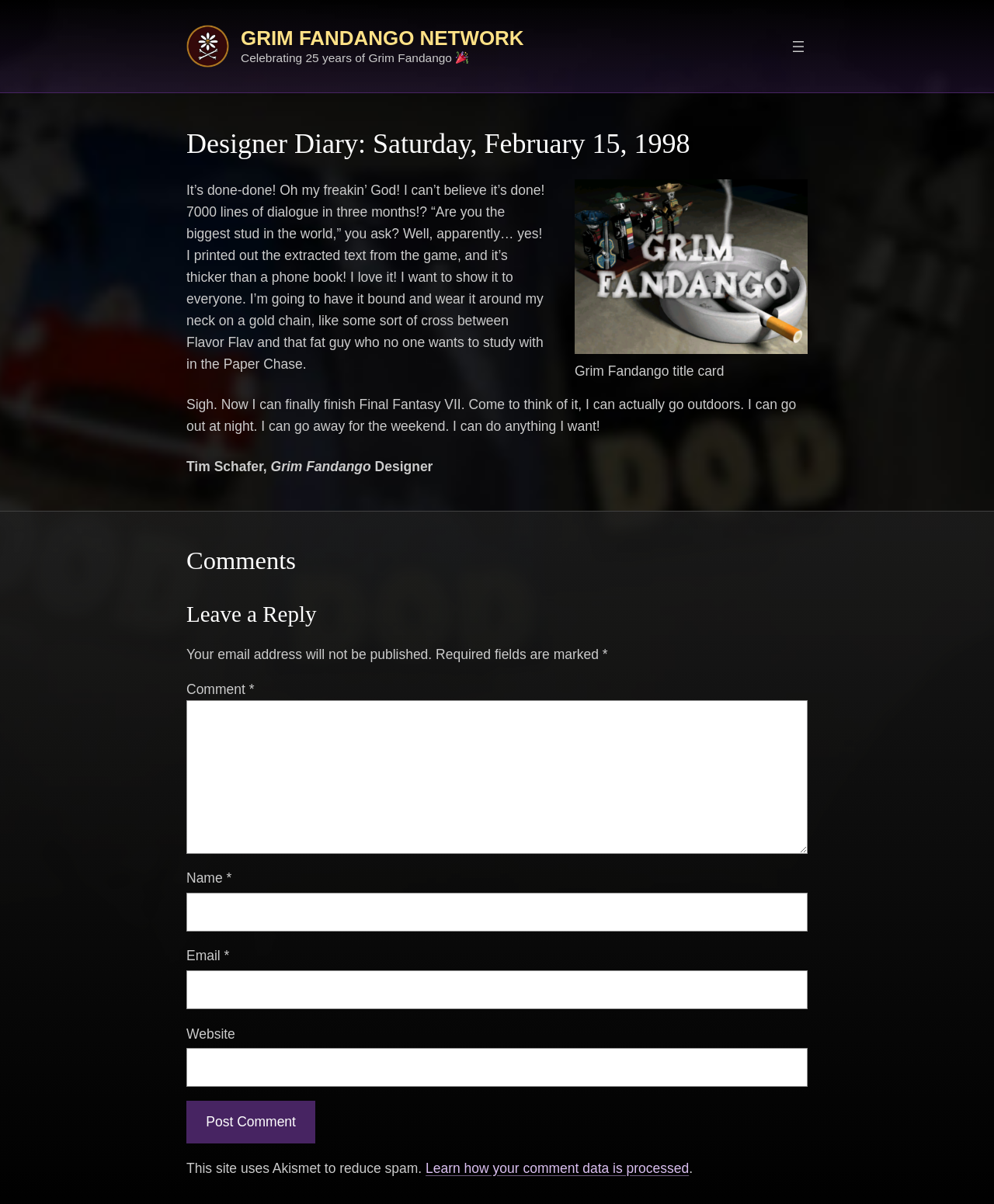Locate the bounding box coordinates of the clickable area needed to fulfill the instruction: "Click the 'Post Comment' button".

[0.188, 0.914, 0.317, 0.95]